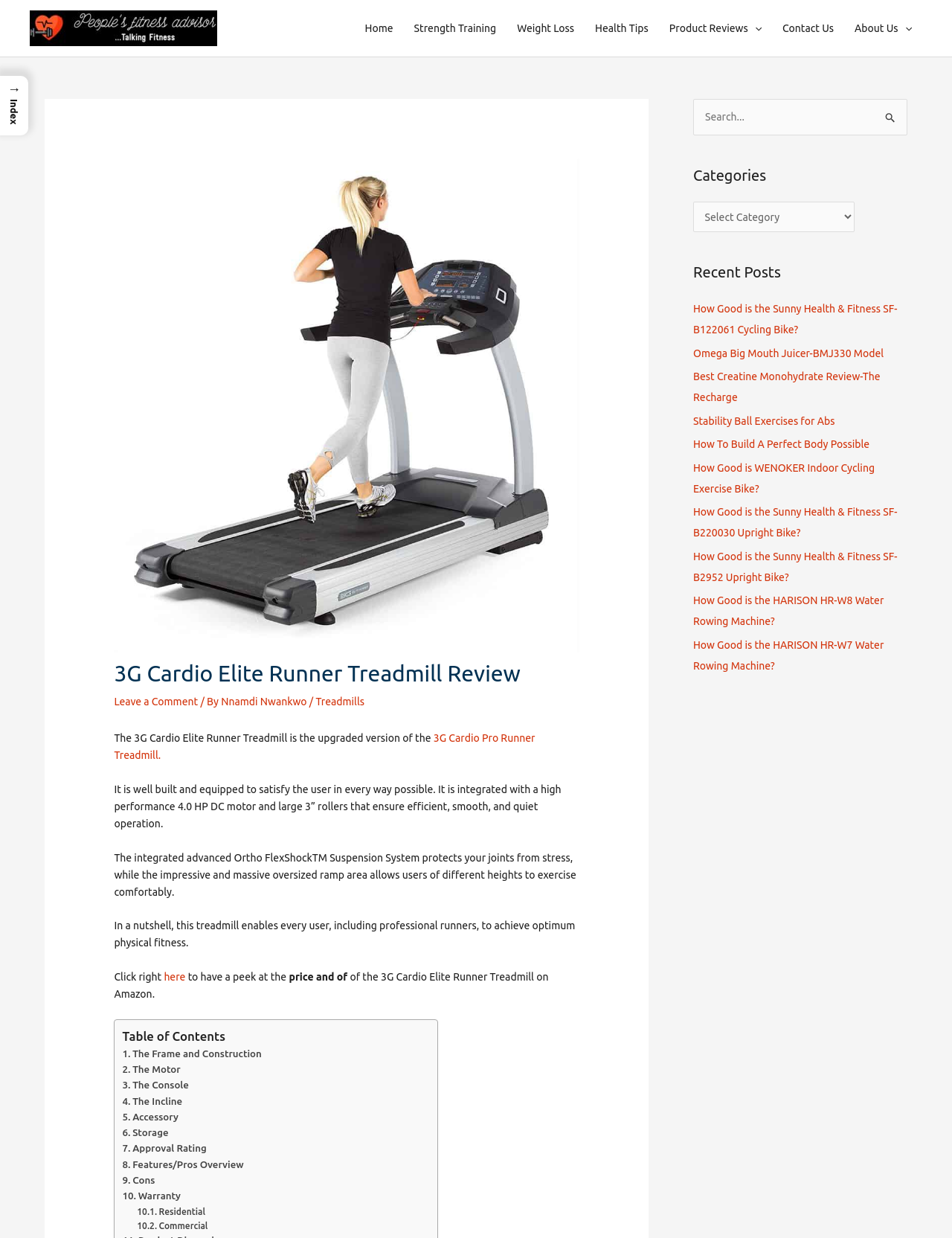Identify the bounding box coordinates for the UI element mentioned here: "Product Reviews". Provide the coordinates as four float values between 0 and 1, i.e., [left, top, right, bottom].

[0.692, 0.006, 0.811, 0.04]